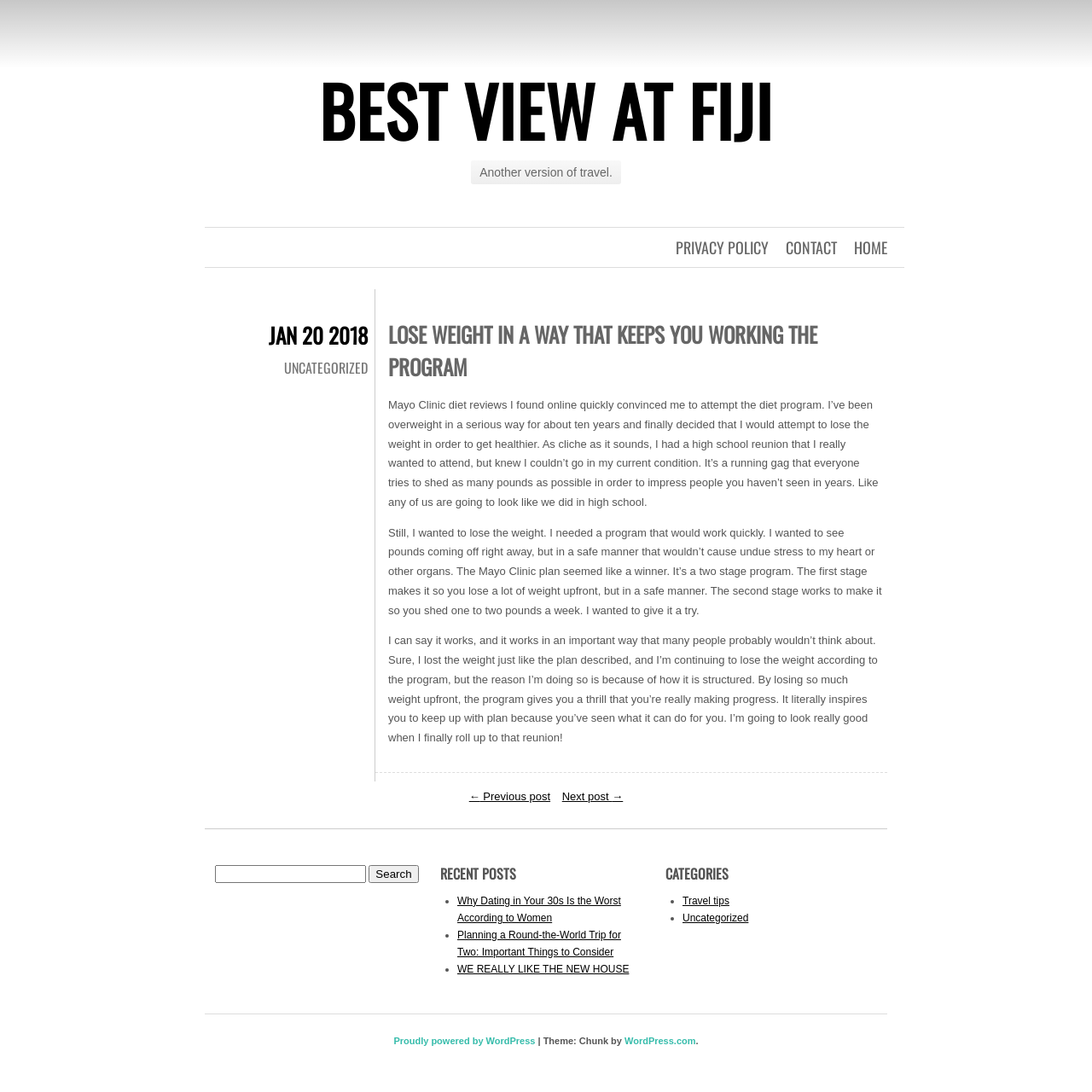Answer the question using only a single word or phrase: 
What are the categories listed on the webpage?

Travel tips, Uncategorized